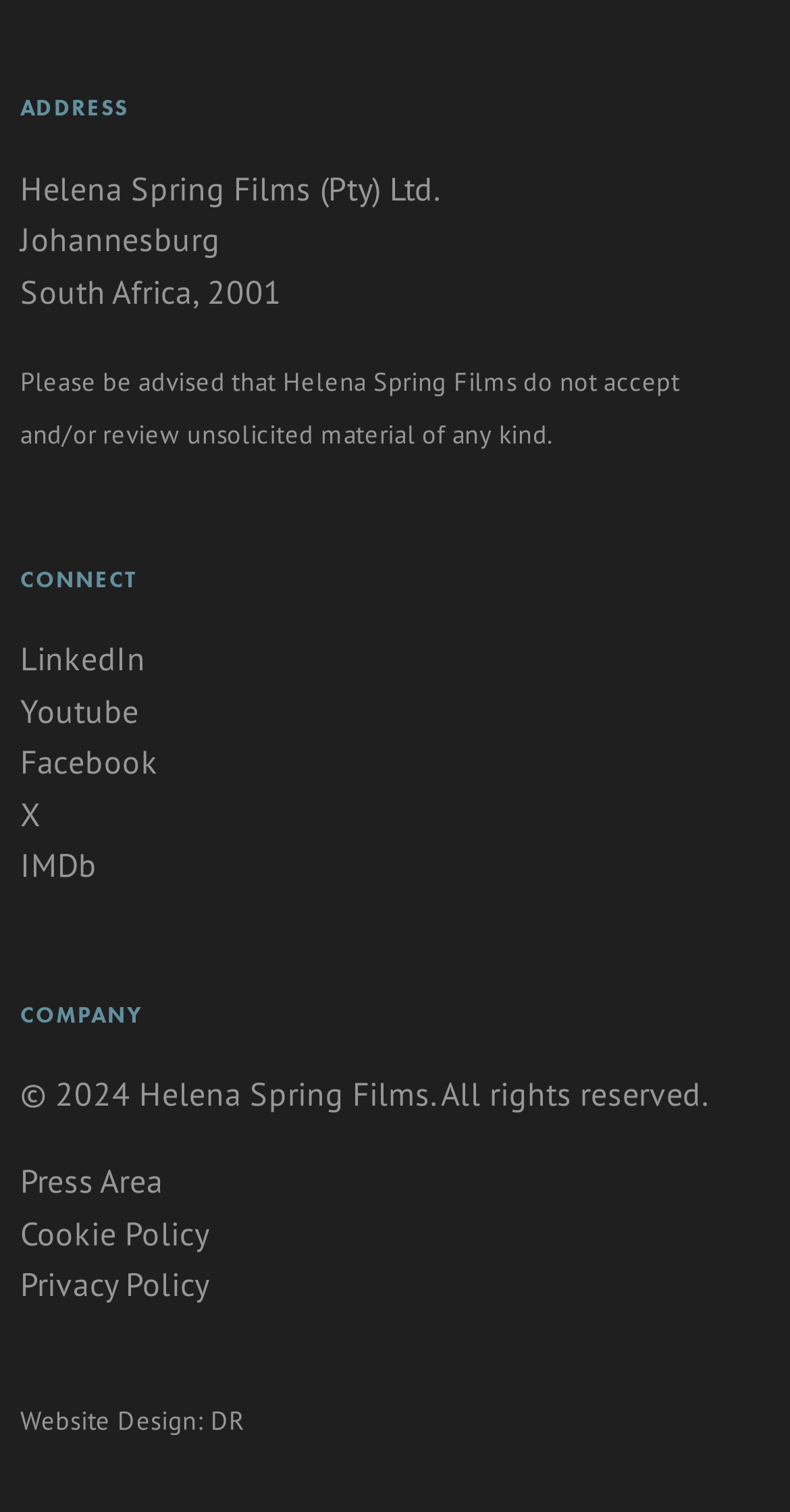Please analyze the image and give a detailed answer to the question:
Where is the company located?

The location of the company can be found in the StaticText elements 'Johannesburg' and 'South Africa, 2001' which are located below the company name, indicating that the company is based in Johannesburg, South Africa.